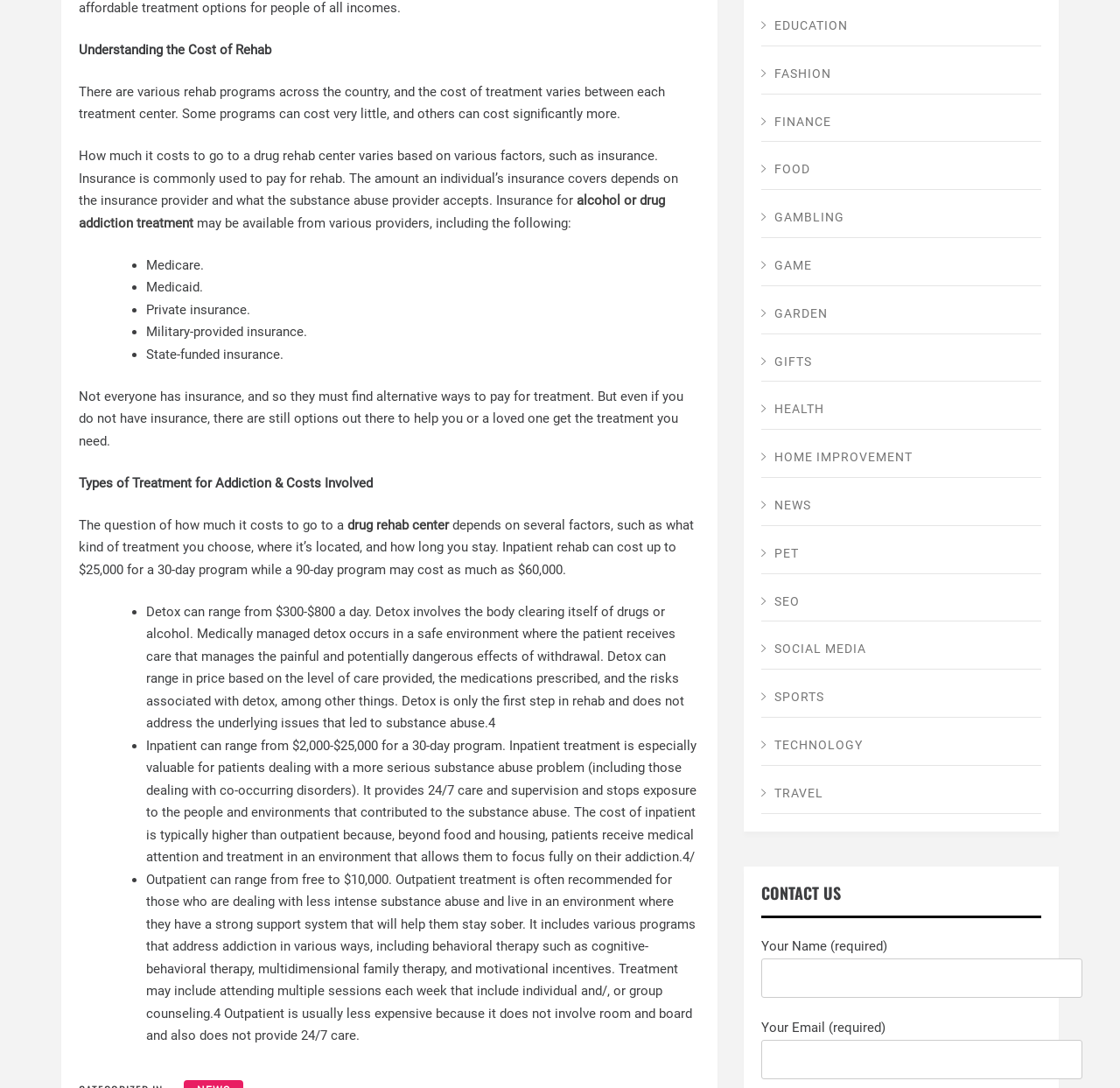Carefully examine the image and provide an in-depth answer to the question: What is the range of cost for detox treatment?

According to the static text element, detox treatment can range in price from $300 to $800 per day, depending on the level of care provided, medications prescribed, and risks associated with detox.